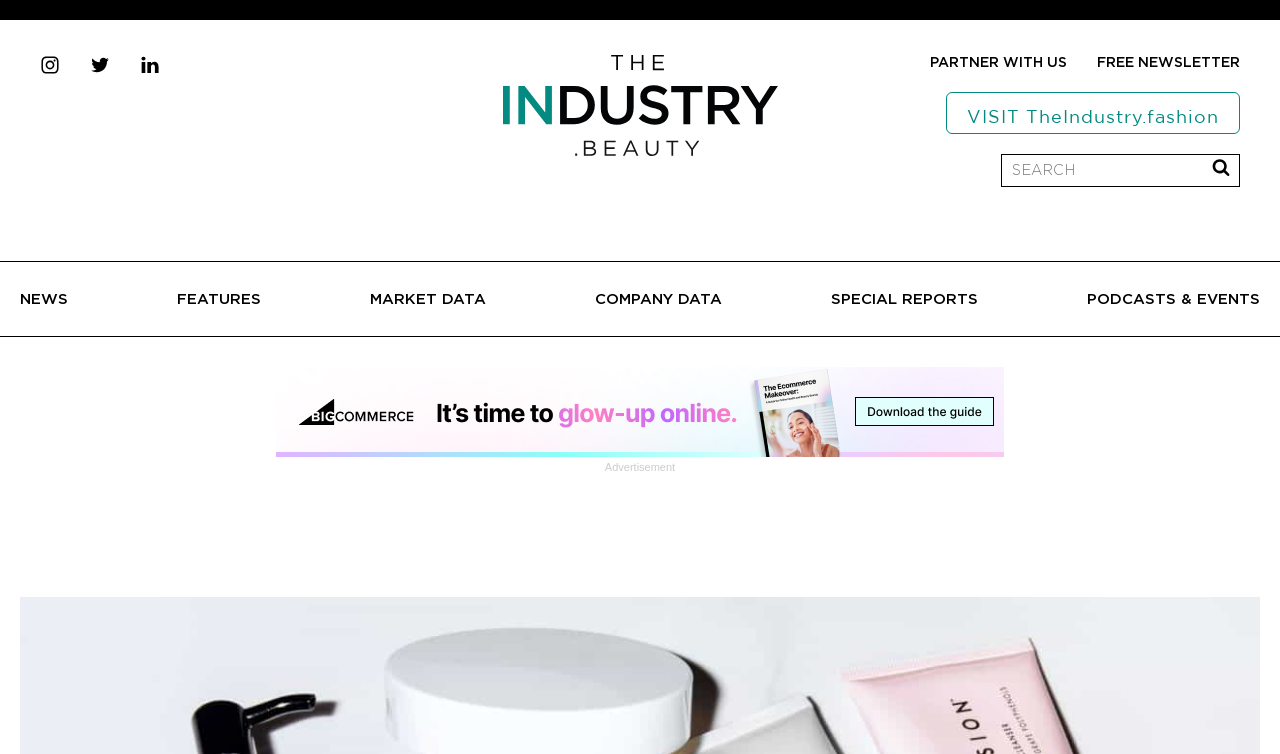Generate the main heading text from the webpage.

Beauty Pie scraps monthly spending limits in new membership model